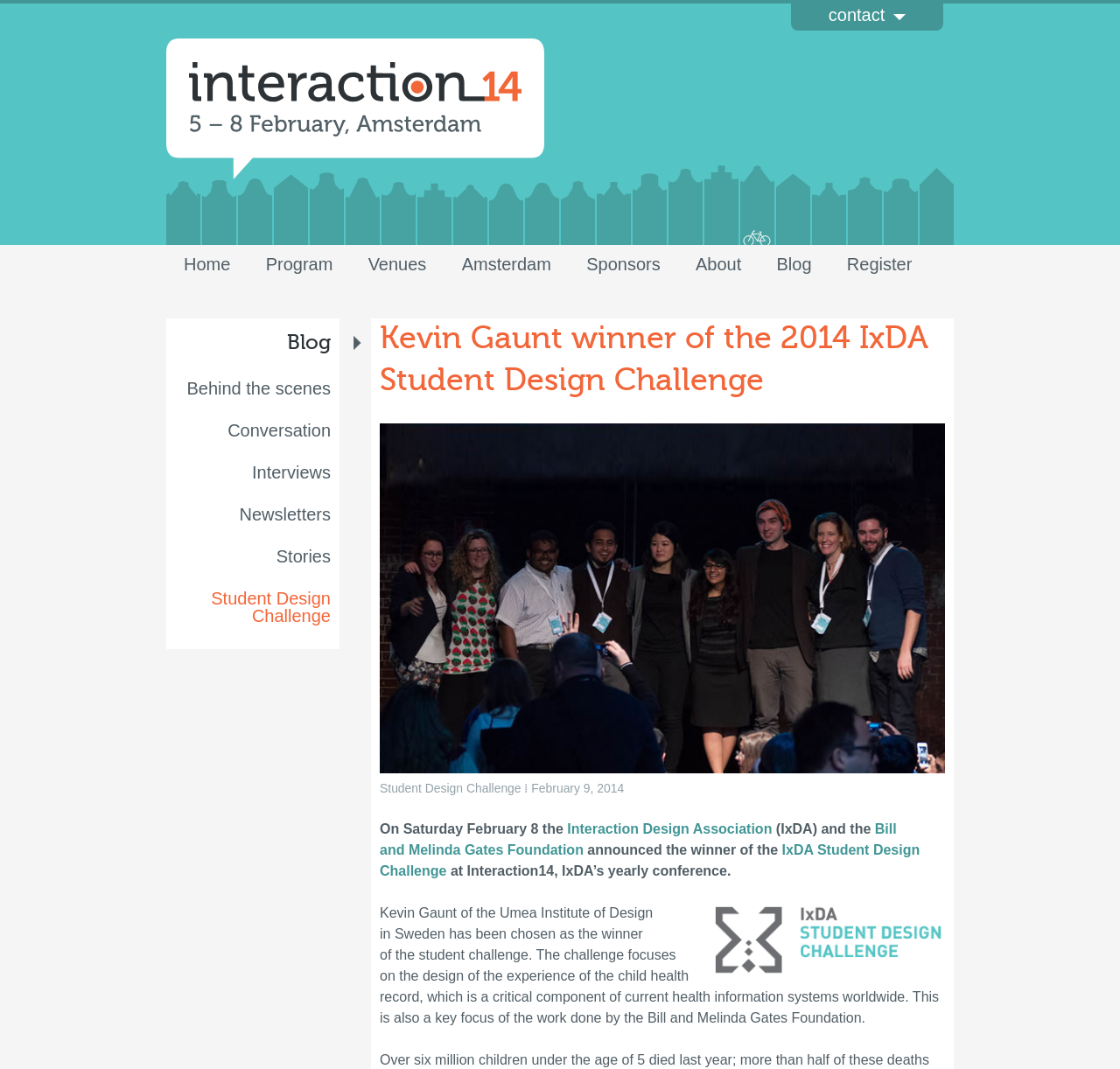Could you indicate the bounding box coordinates of the region to click in order to complete this instruction: "Click on the 'Interaction14' link".

[0.169, 0.054, 0.466, 0.132]